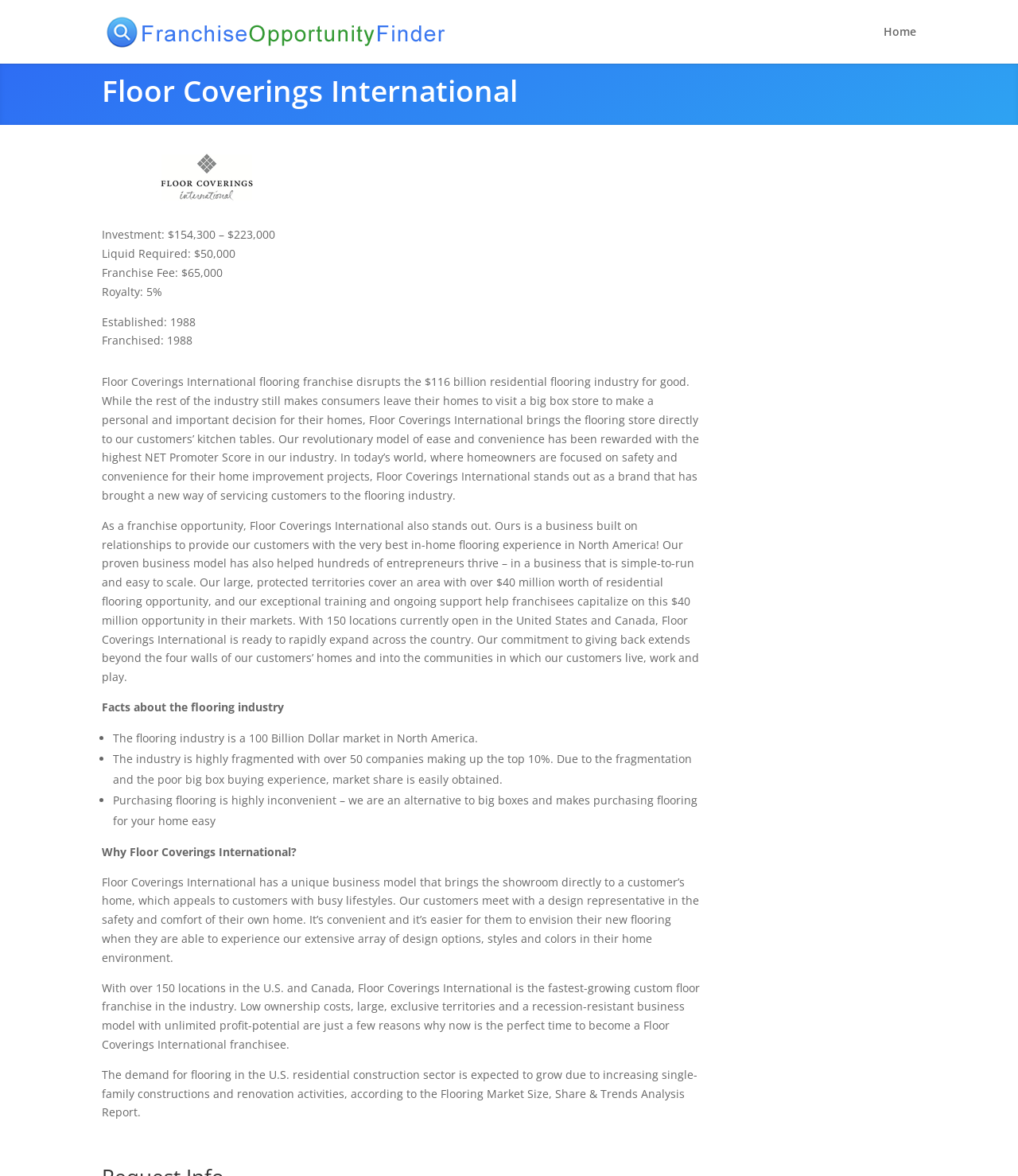Please give a one-word or short phrase response to the following question: 
How many locations does Floor Coverings International have?

Over 150